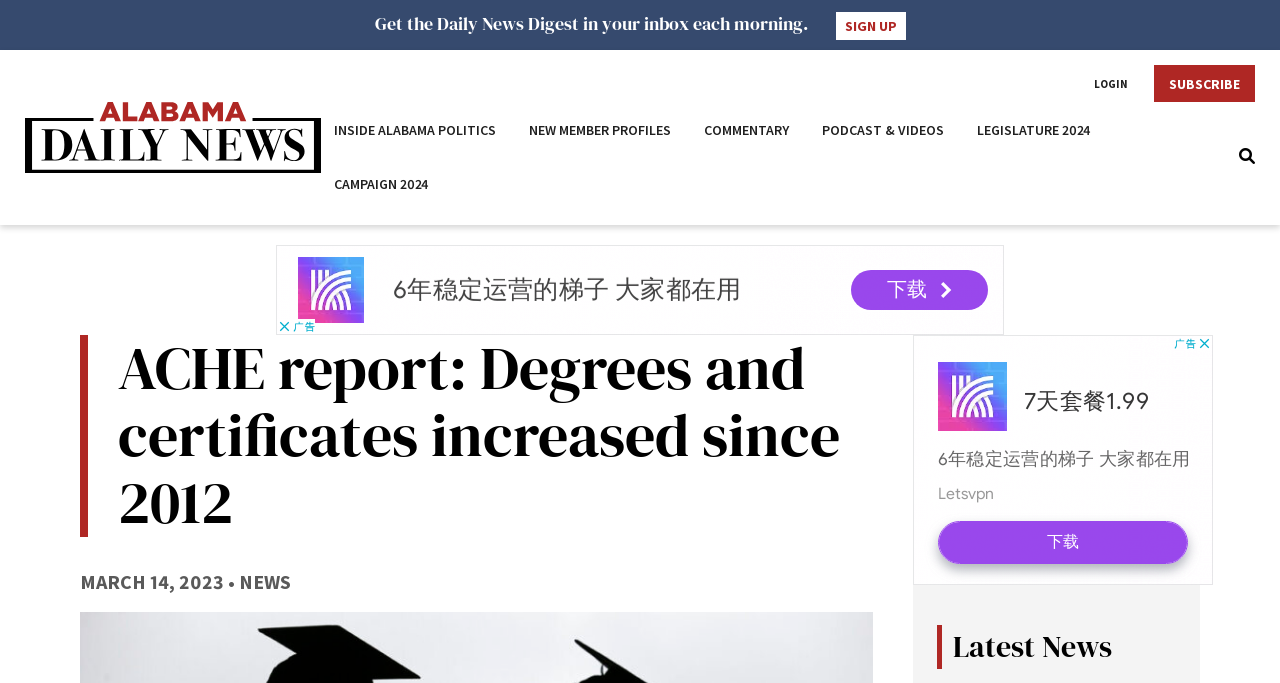Identify the bounding box coordinates of the element that should be clicked to fulfill this task: "Login to your account". The coordinates should be provided as four float numbers between 0 and 1, i.e., [left, top, right, bottom].

[0.837, 0.097, 0.899, 0.147]